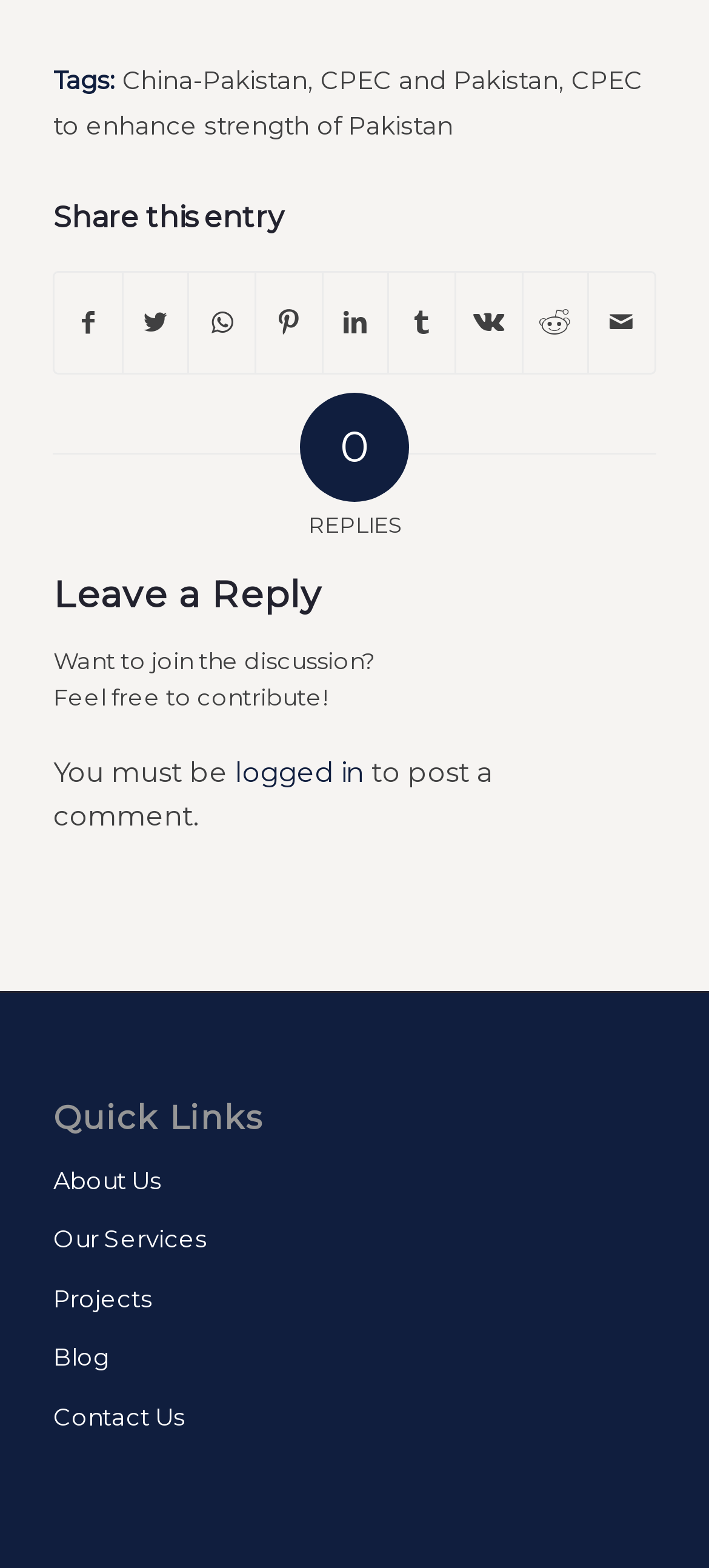Extract the bounding box coordinates of the UI element described: "Villa in Dubai". Provide the coordinates in the format [left, top, right, bottom] with values ranging from 0 to 1.

None